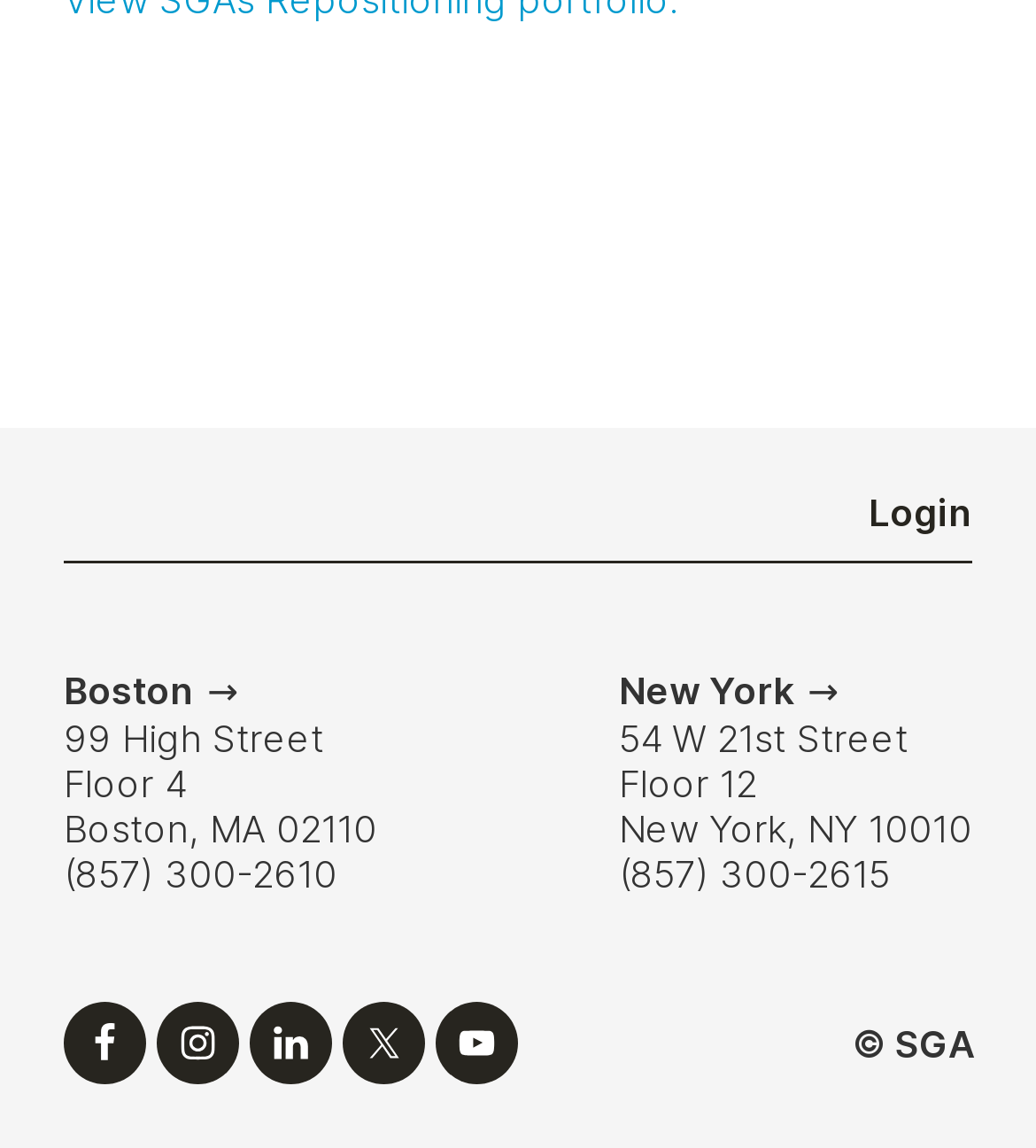Provide the bounding box for the UI element matching this description: "LinkedIn".

[0.241, 0.874, 0.321, 0.945]